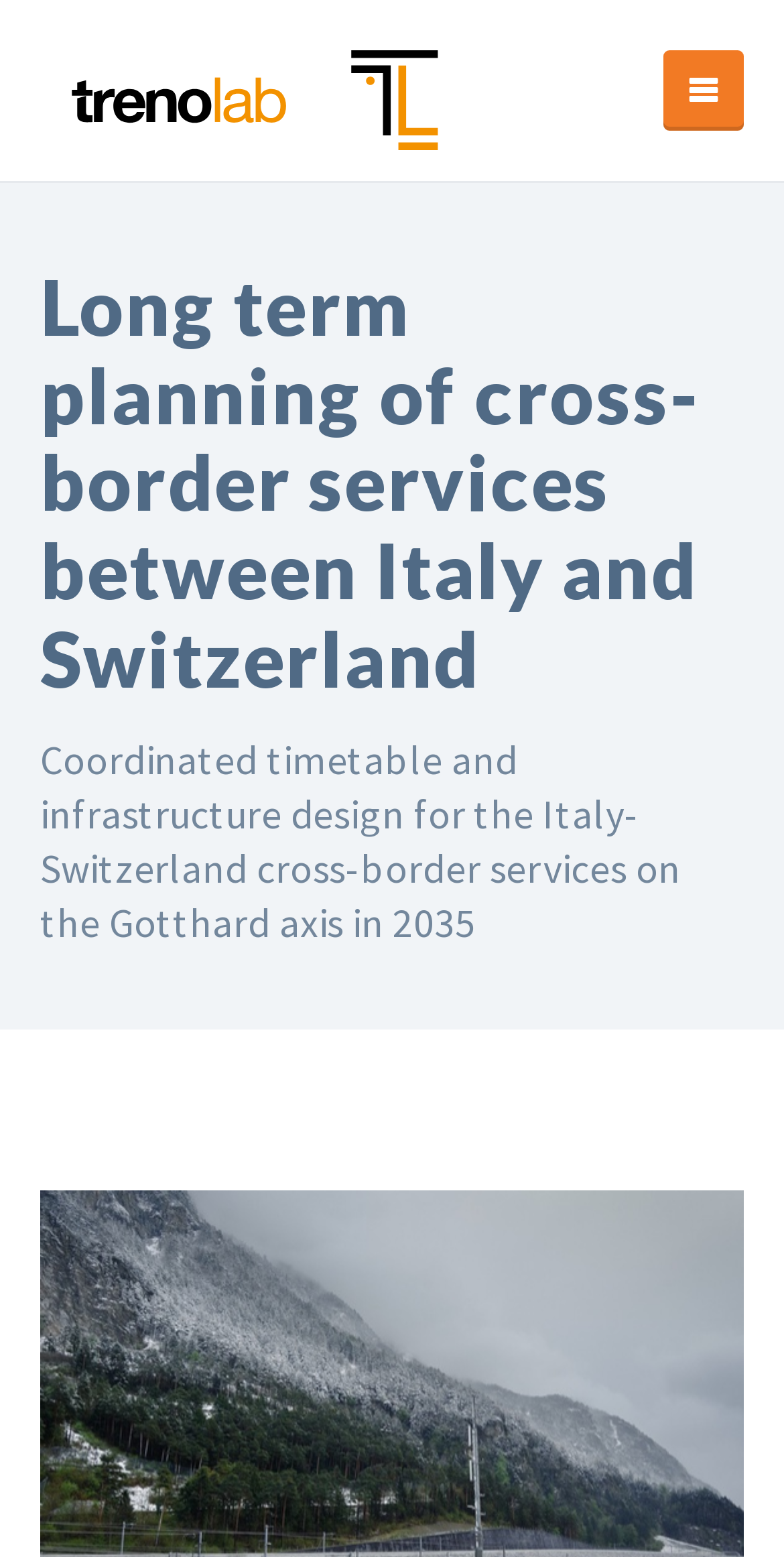Give a concise answer of one word or phrase to the question: 
What is the license of the photo of the weather at Erstfeld?

CC BY 4.0